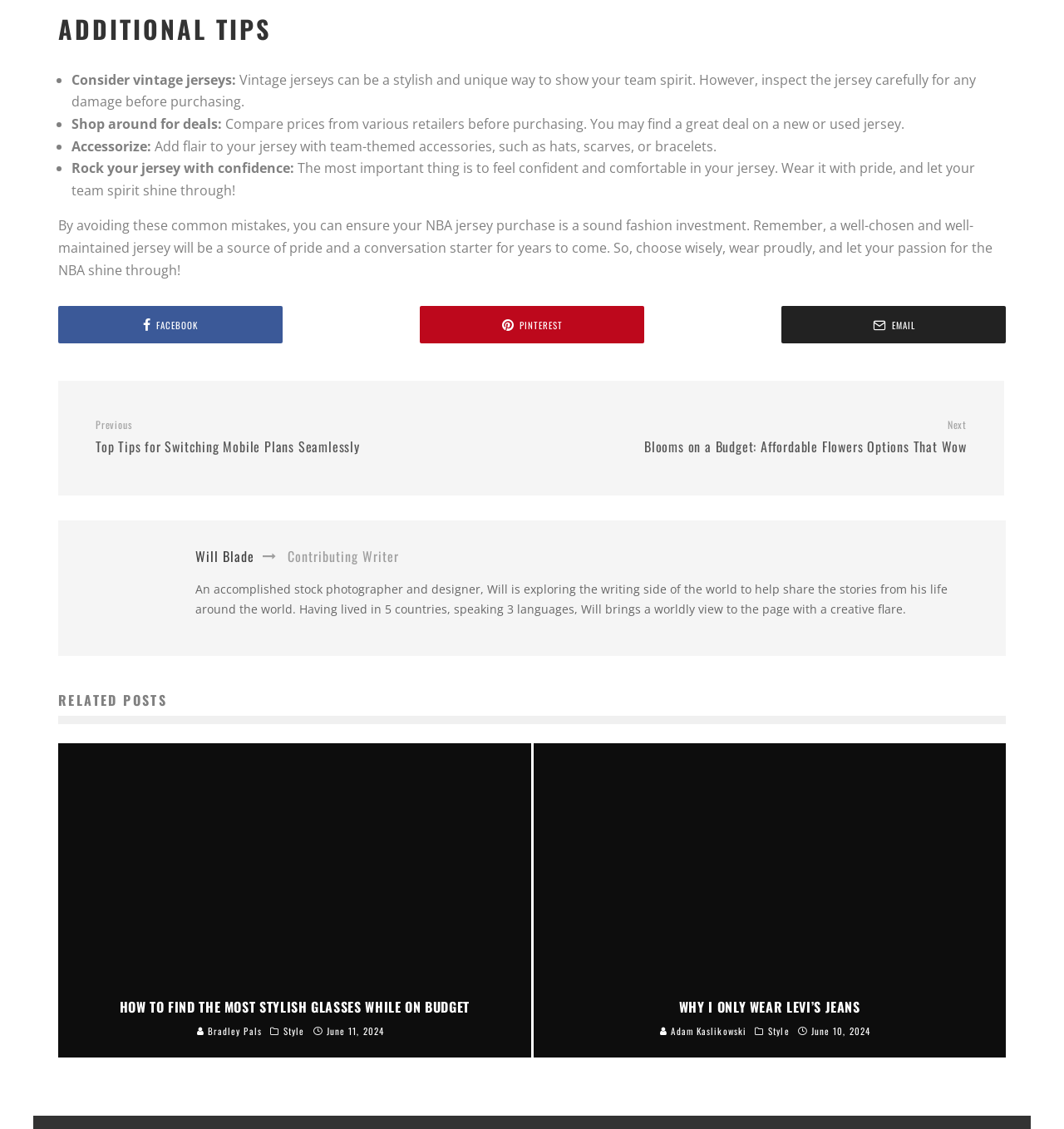Can you find the bounding box coordinates of the area I should click to execute the following instruction: "Read the article 'HOW TO FIND THE MOST STYLISH GLASSES WHILE ON BUDGET'"?

[0.112, 0.883, 0.441, 0.901]